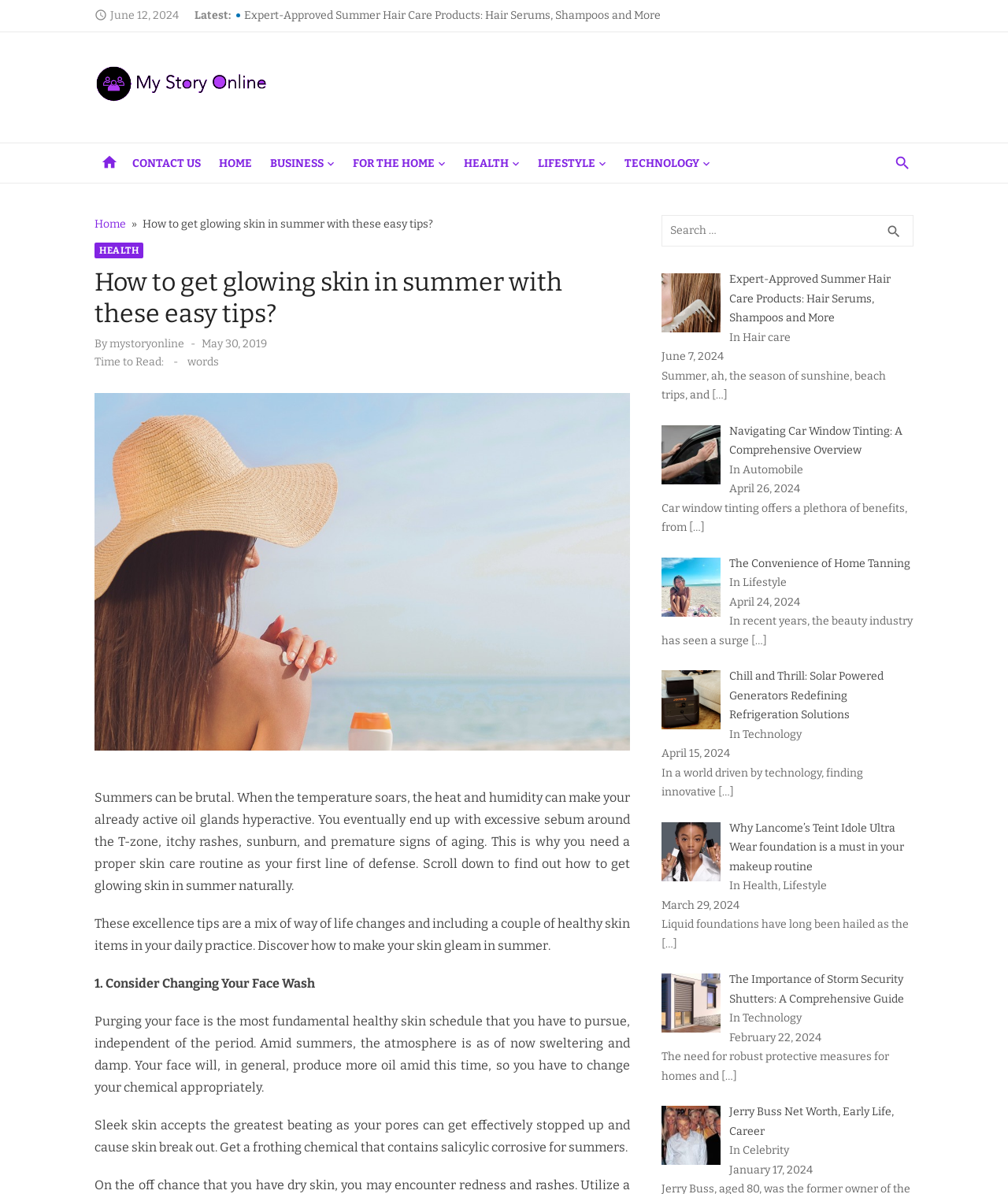Provide the bounding box coordinates for the area that should be clicked to complete the instruction: "check the 'HEALTH' section".

[0.457, 0.12, 0.519, 0.153]